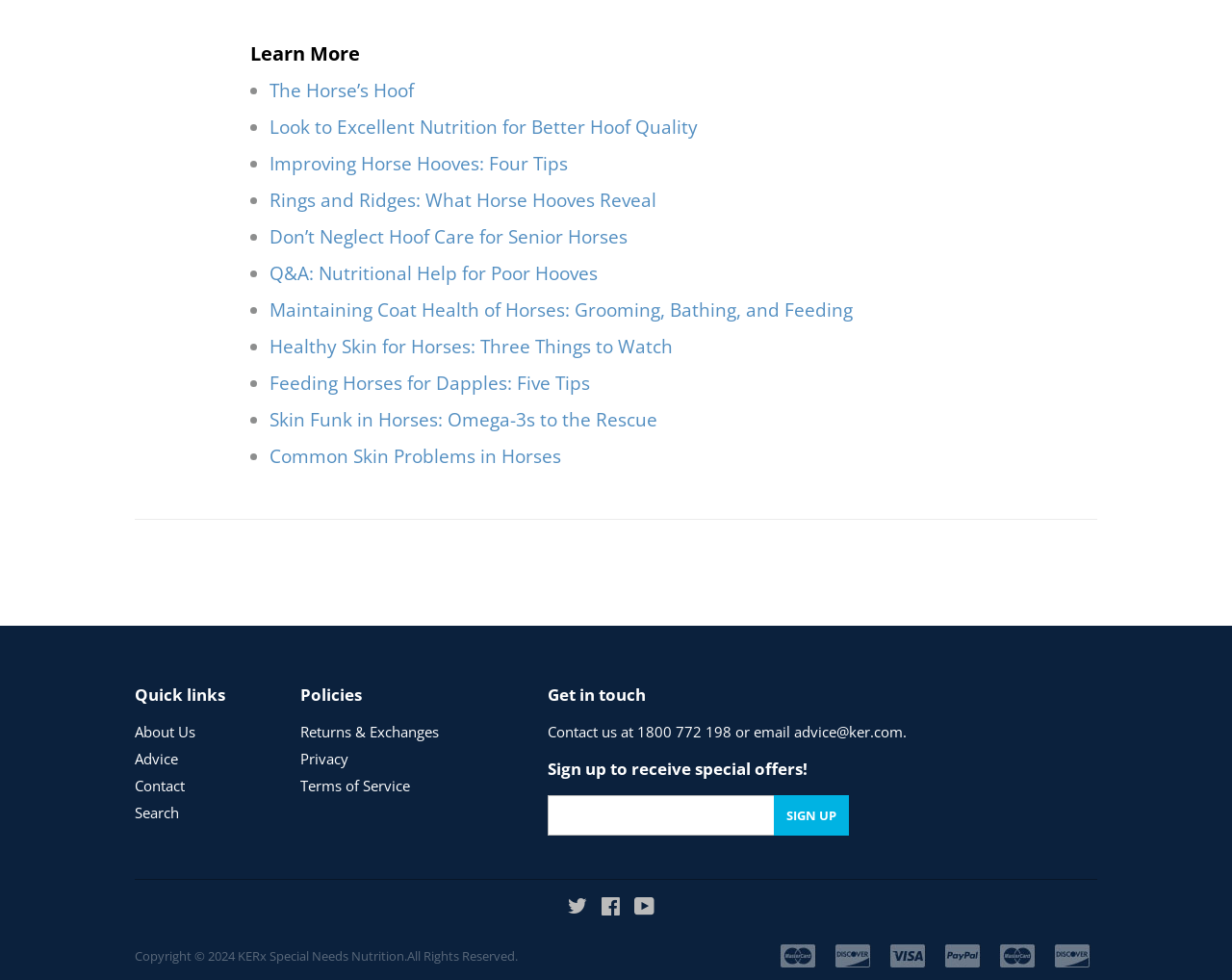Please identify the bounding box coordinates of the element I need to click to follow this instruction: "Click on 'SIGN UP'".

[0.629, 0.812, 0.689, 0.853]